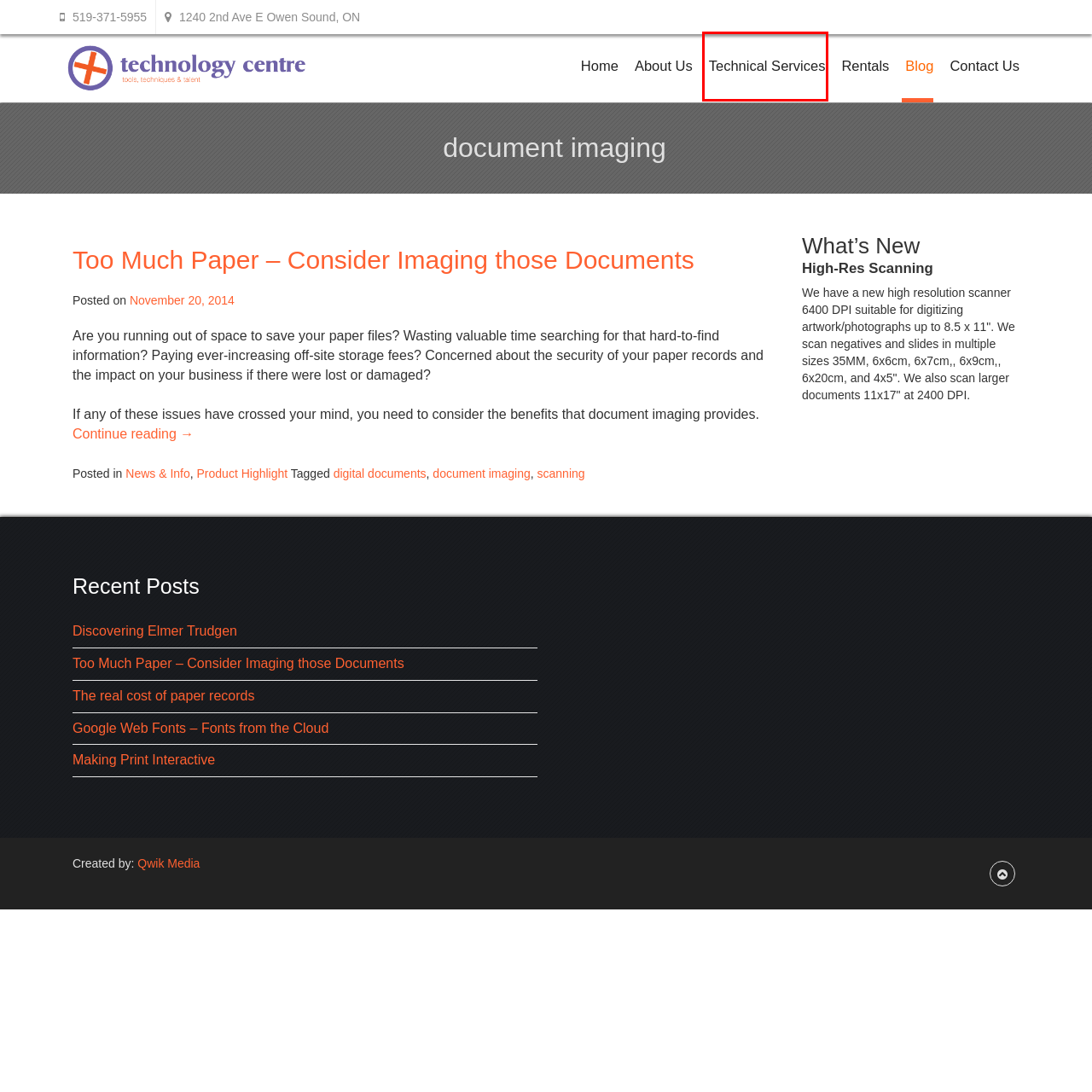Examine the screenshot of a webpage featuring a red bounding box and identify the best matching webpage description for the new page that results from clicking the element within the box. Here are the options:
A. Product Highlight Archives - The Technology Centre
B. About Us - The Technology Centre
C. Contact Us - The Technology Centre
D. Home - Qwik Media
E. Google Web Fonts - Fonts from the Cloud - The Technology Centre
F. Making Print Interactive - The Technology Centre
G. News & Info Archives - The Technology Centre
H. Technical Services - The Technology Centre

H